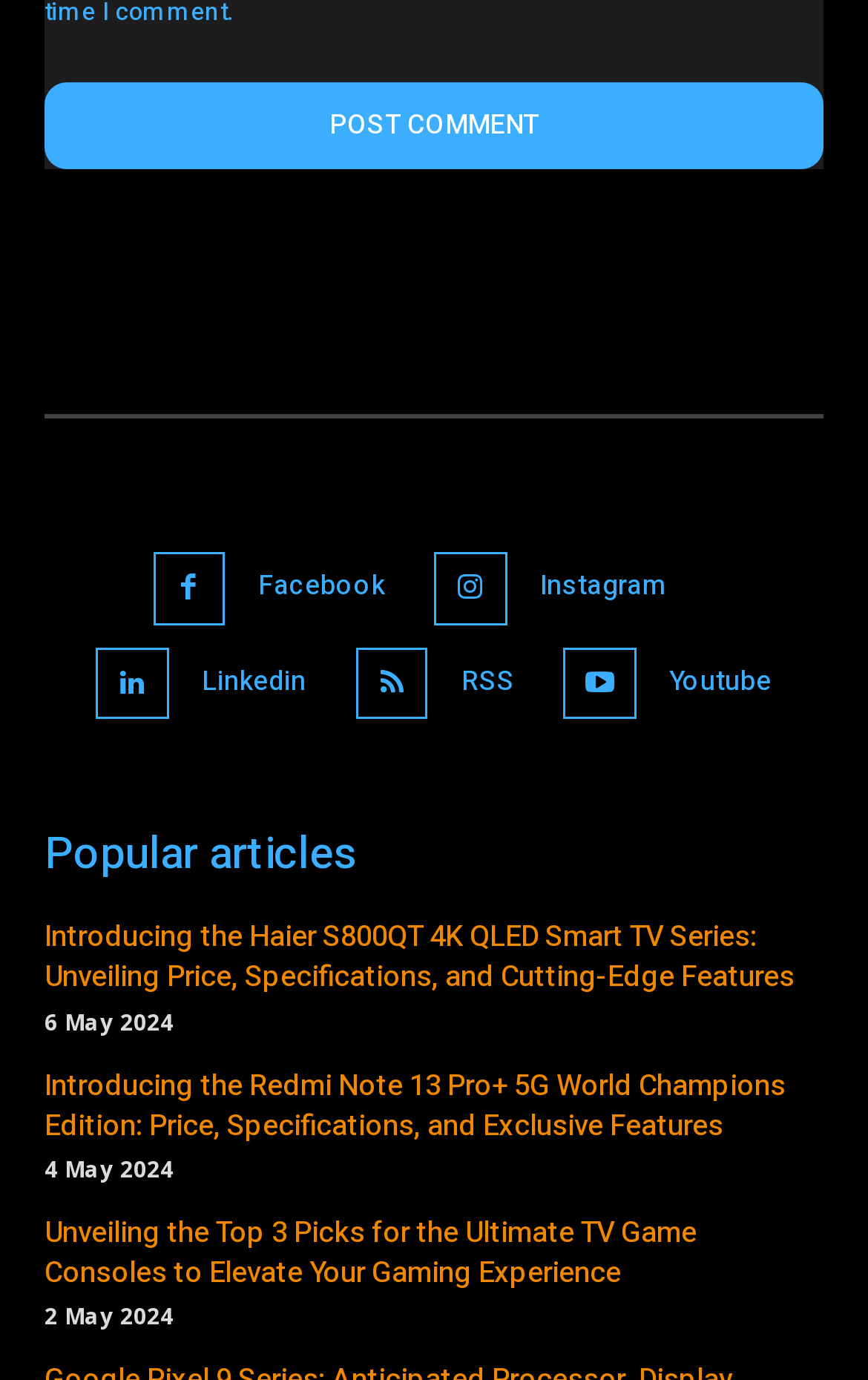Identify the bounding box coordinates of the section that should be clicked to achieve the task described: "Explore the Top 3 Picks for the Ultimate TV Game Consoles".

[0.051, 0.877, 0.803, 0.937]